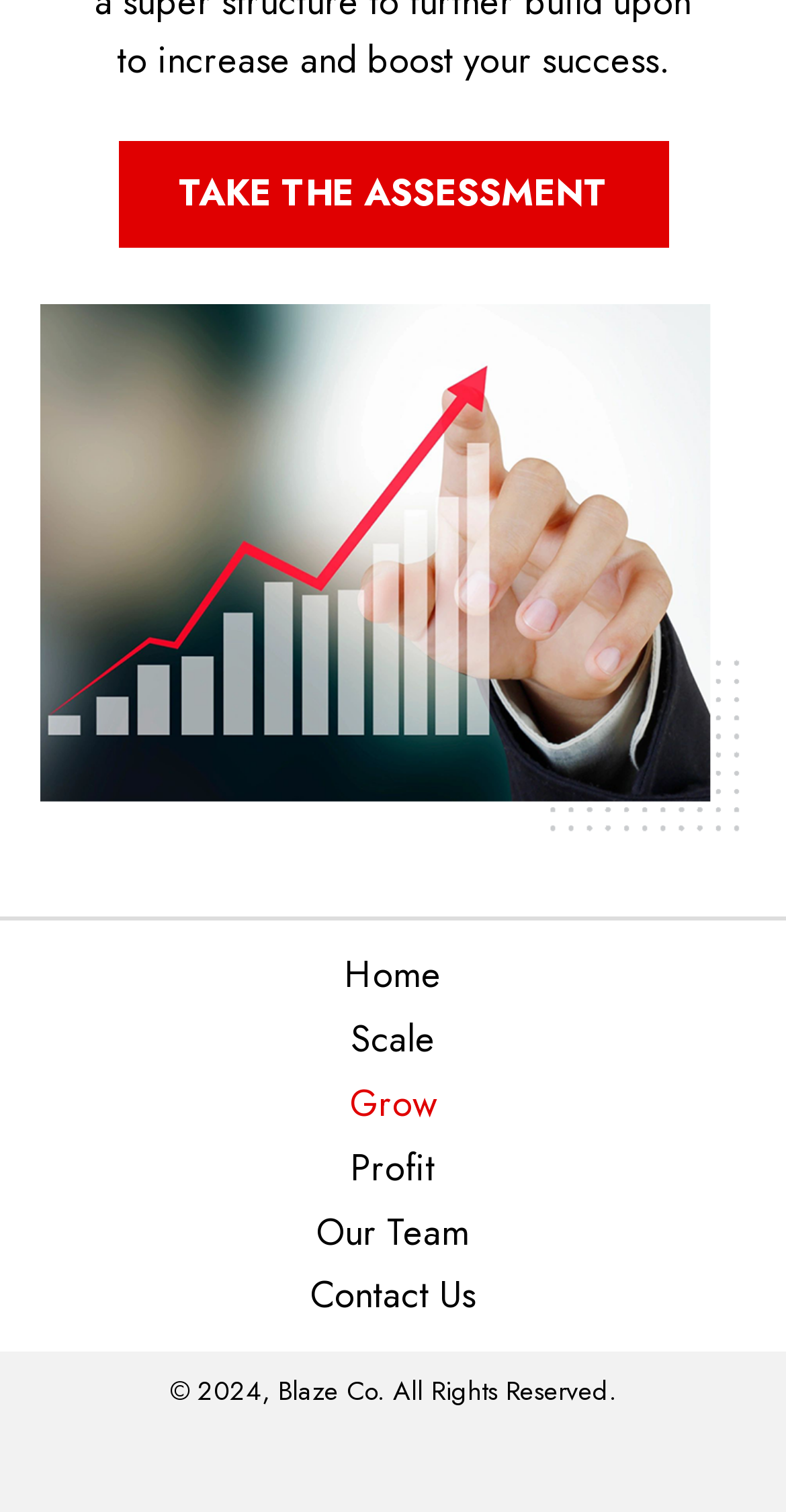Determine the bounding box coordinates of the clickable element to achieve the following action: 'Go to the Home page'. Provide the coordinates as four float values between 0 and 1, formatted as [left, top, right, bottom].

[0.438, 0.628, 0.562, 0.663]